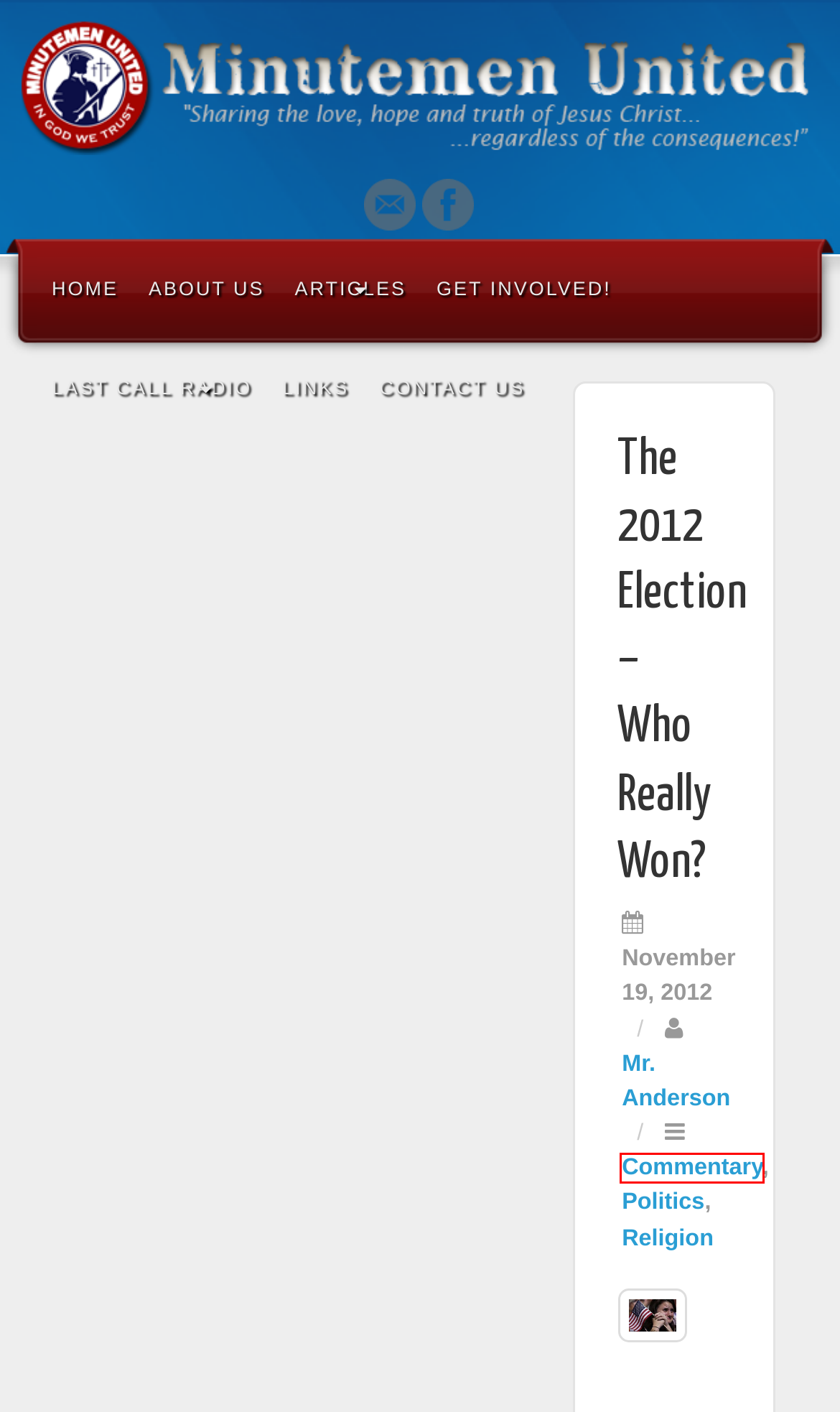A screenshot of a webpage is given with a red bounding box around a UI element. Choose the description that best matches the new webpage shown after clicking the element within the red bounding box. Here are the candidates:
A. What Can I Do? | Minutemen United
B. Religion | Minutemen United
C. Last Call Radio Archive 2023 | Minutemen United
D. Mr. Anderson | Minutemen United
E. Contact Us | Minutemen United
F. Minutemen United | churches and the truth
G. About the Minutemen | Minutemen United
H. Commentary | Minutemen United

H